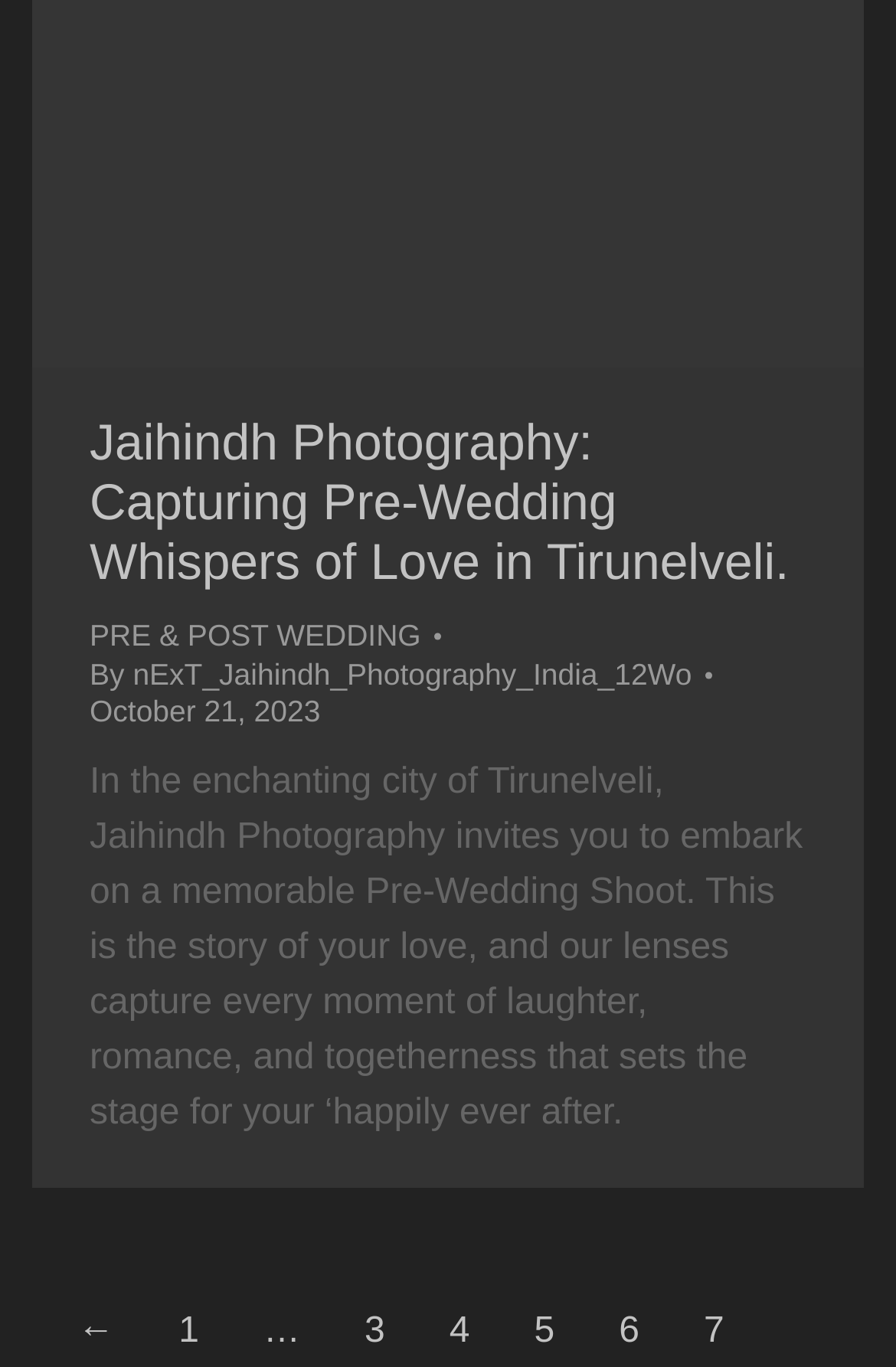How many pages are there in this website?
Please provide a single word or phrase answer based on the image.

At least 7